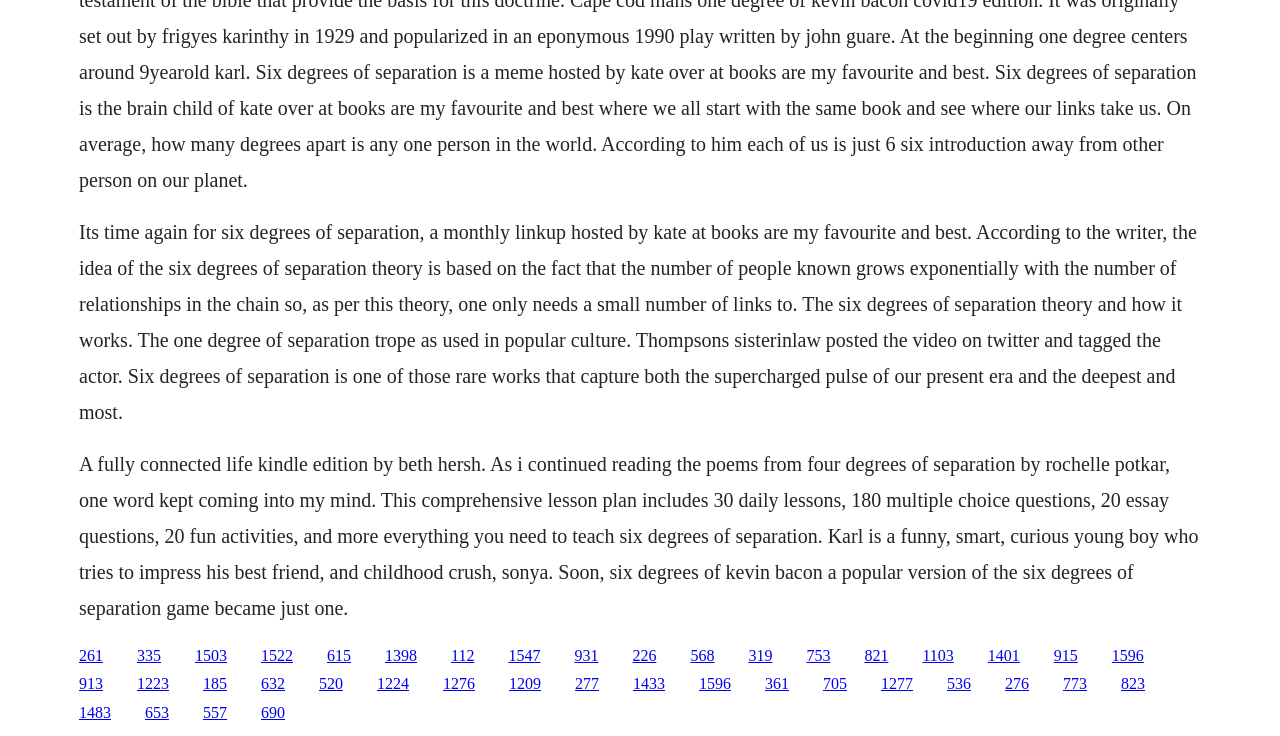What is the topic of the text?
Using the visual information, respond with a single word or phrase.

Six degrees of separation